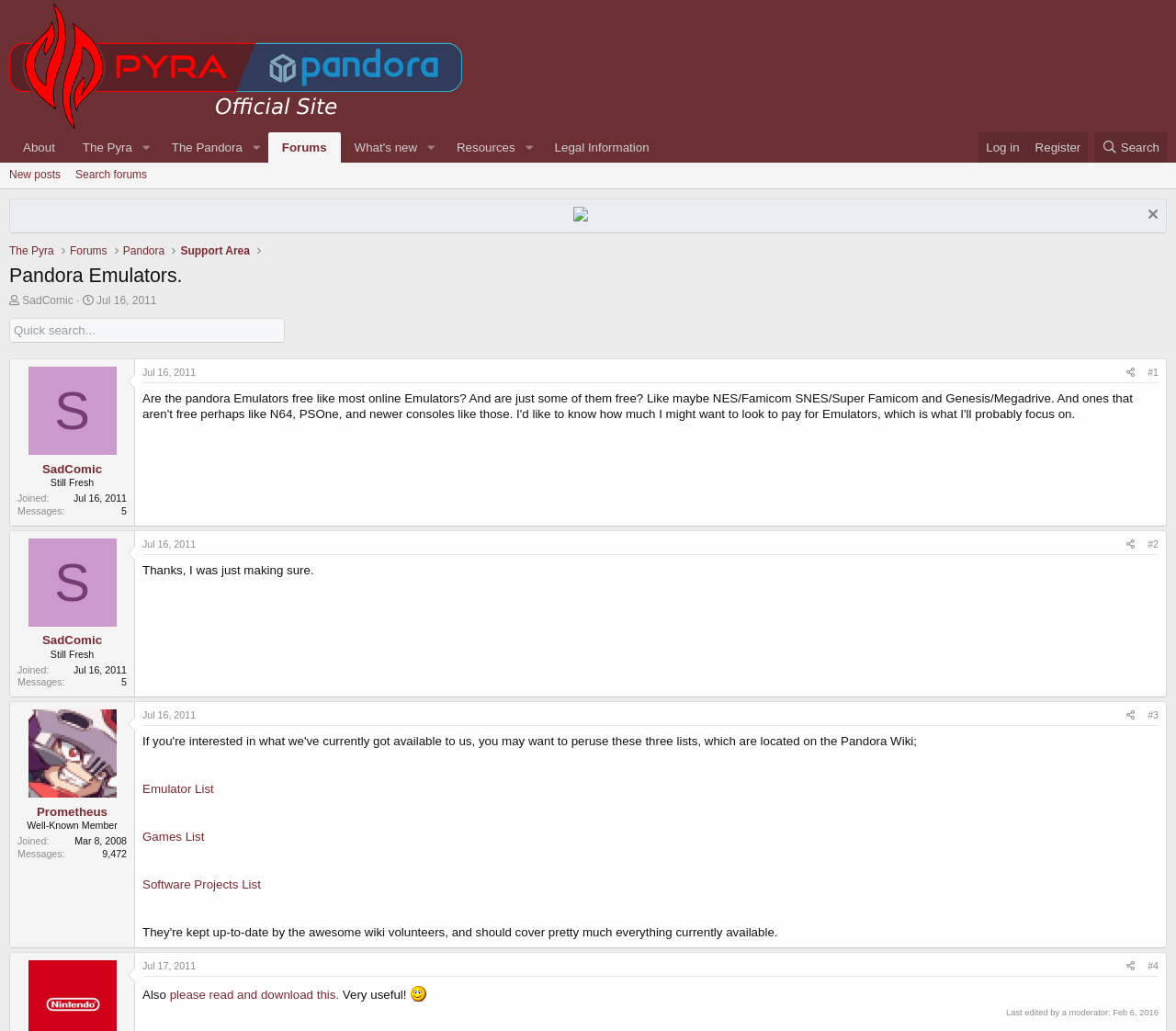What is the name of the user who posted after 'SadComic'?
Can you give a detailed and elaborate answer to the question?

I found the name of the user by looking at the link with the text 'Prometheus' which is located in the next article section after the one with the user 'SadComic'.